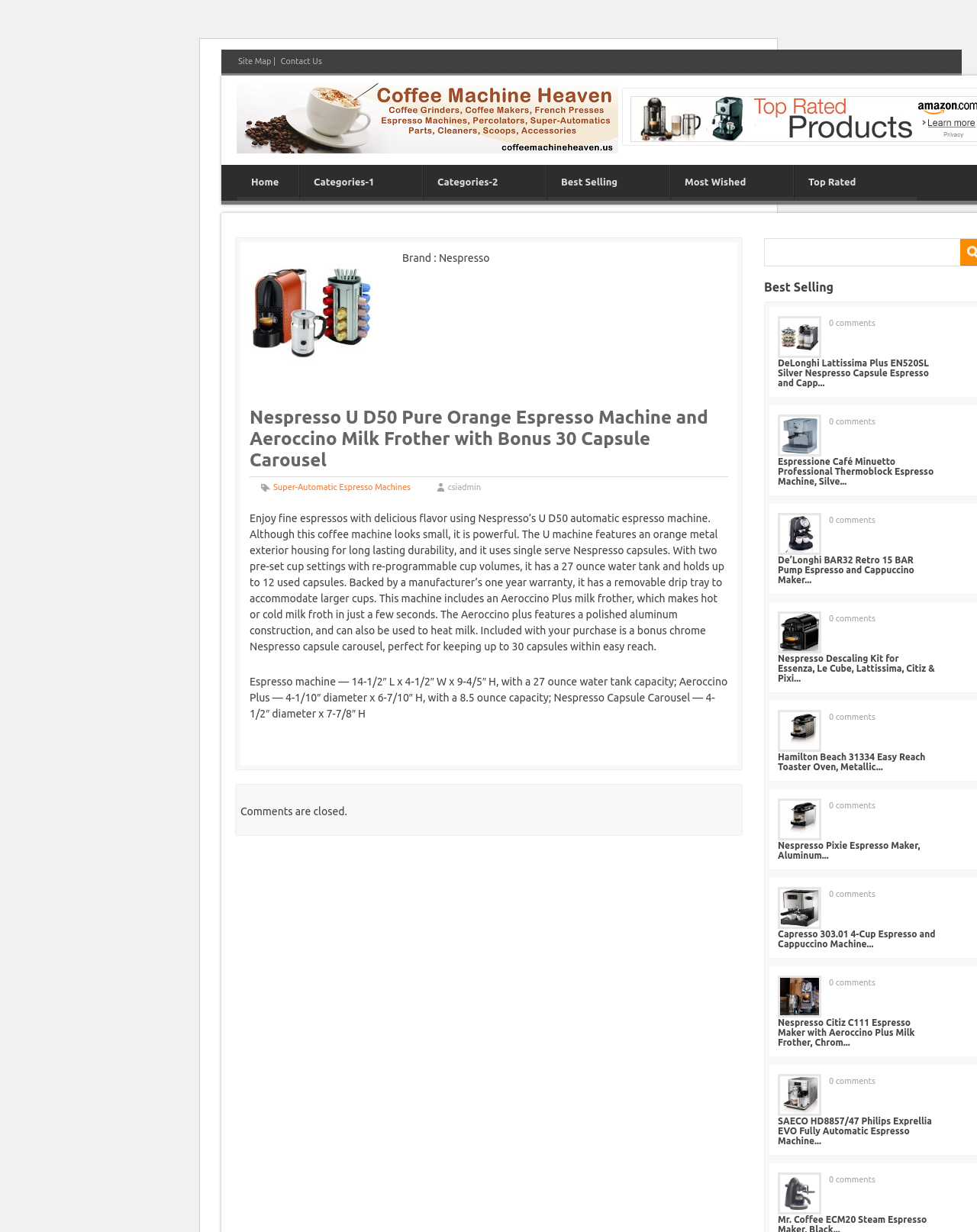What is the brand of the espresso machine?
Please answer using one word or phrase, based on the screenshot.

Nespresso